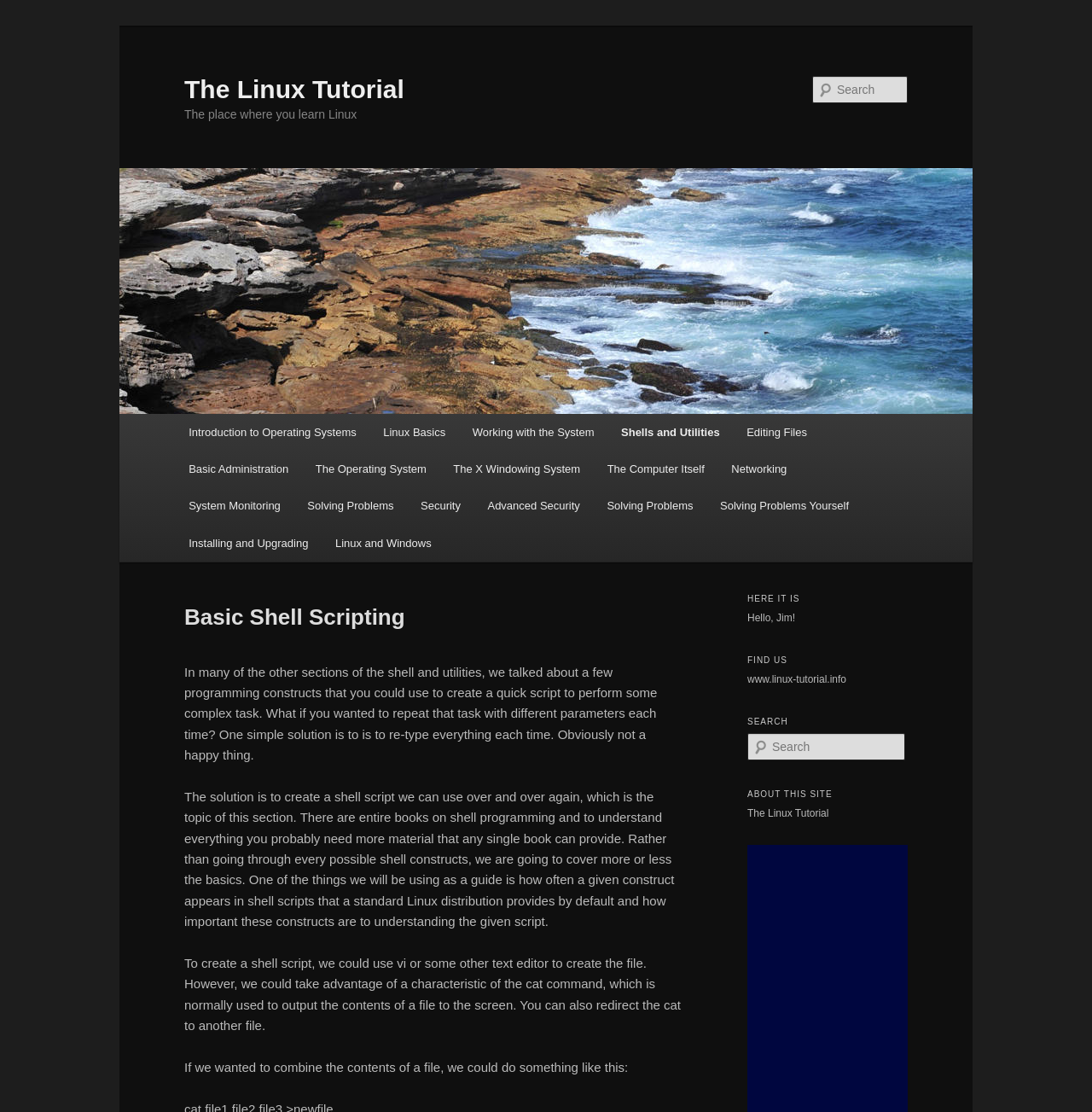Provide a short, one-word or phrase answer to the question below:
What is the purpose of the 'Search' textbox?

To search the website